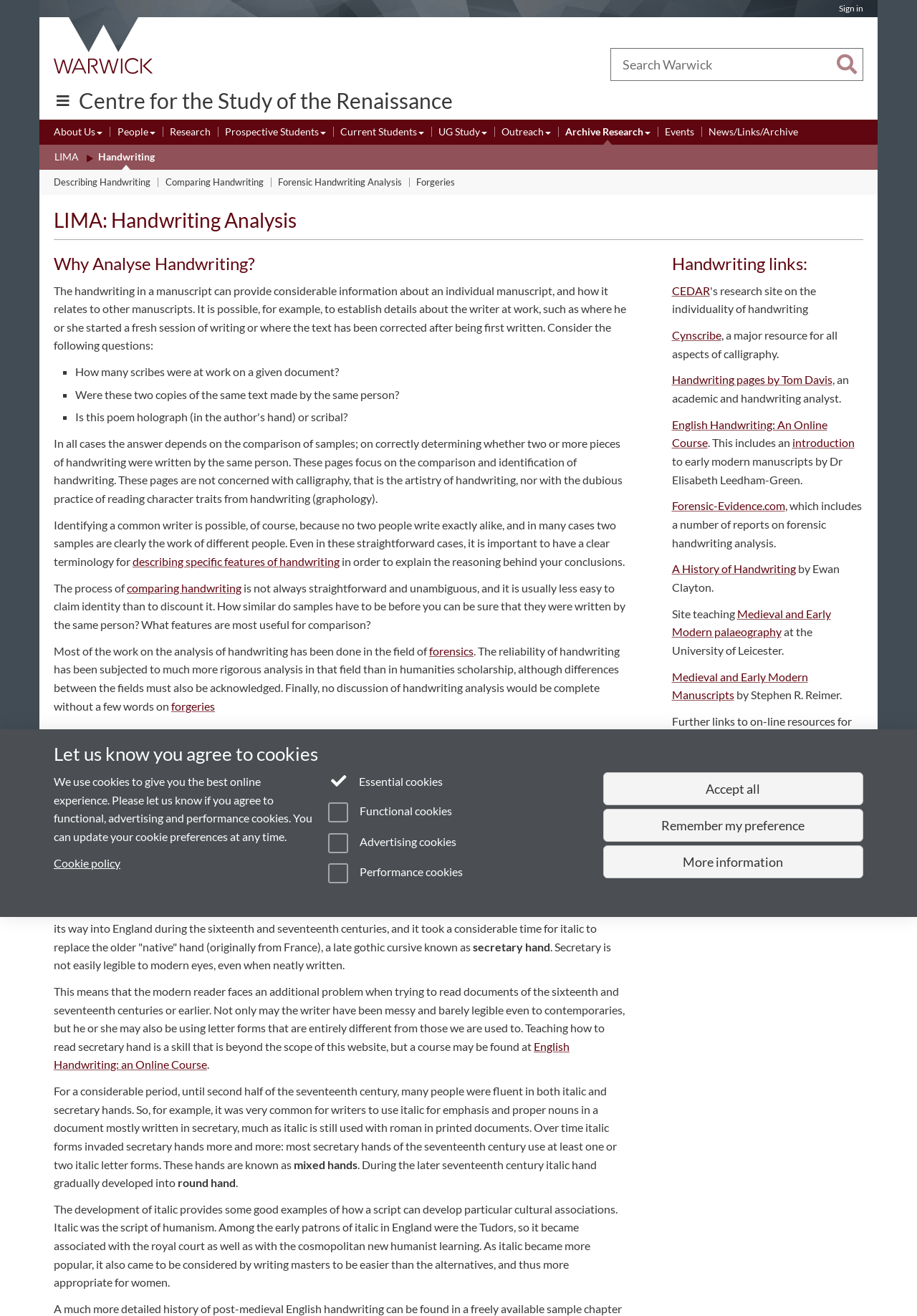Could you highlight the region that needs to be clicked to execute the instruction: "Sign in"?

[0.915, 0.002, 0.941, 0.01]